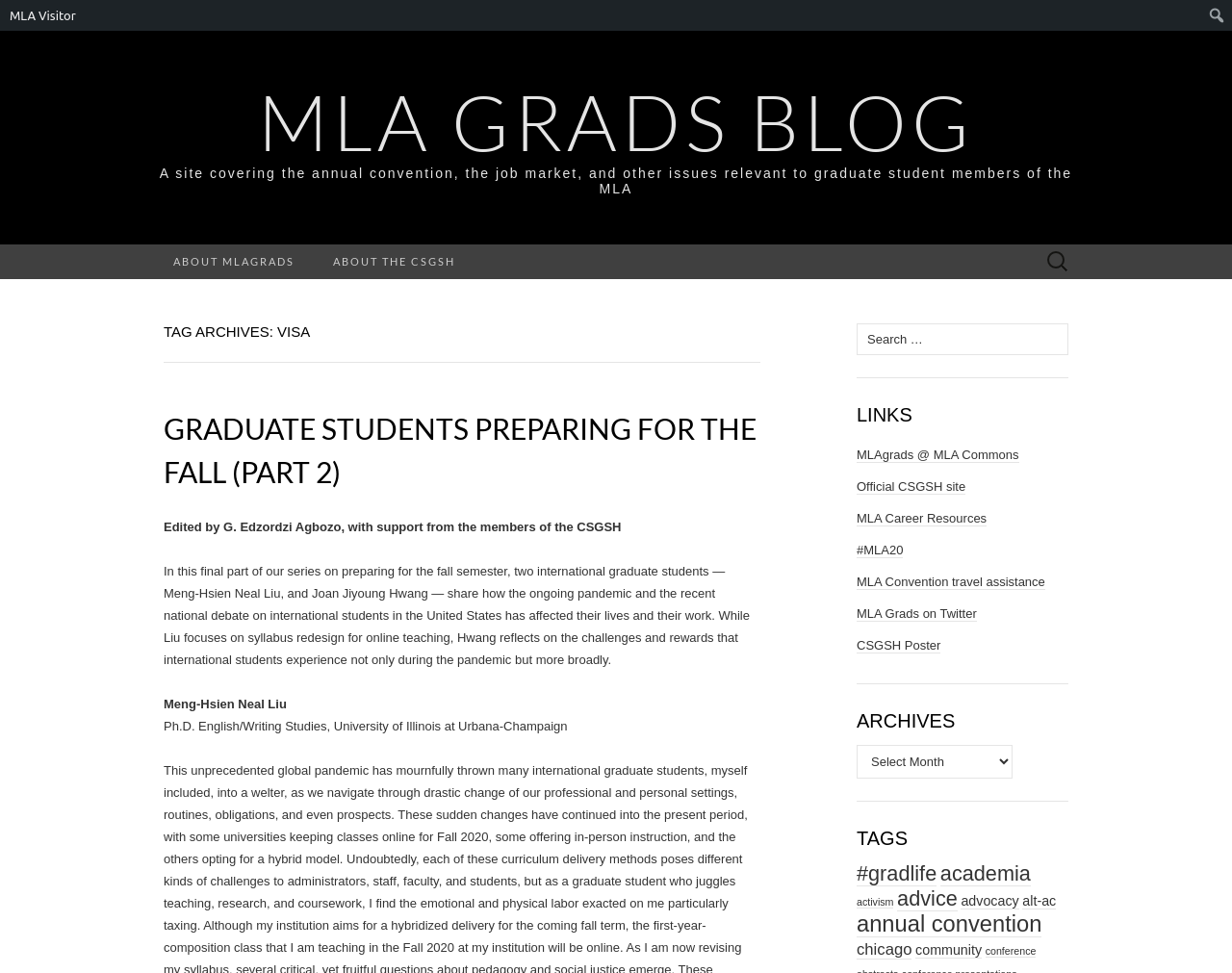How many links are under the 'LINKS' heading?
Utilize the image to construct a detailed and well-explained answer.

I found the 'LINKS' heading and counted the number of link elements underneath it. There are 7 links, including 'MLAgrads @ MLA Commons', 'Official CSGSH site', and others.